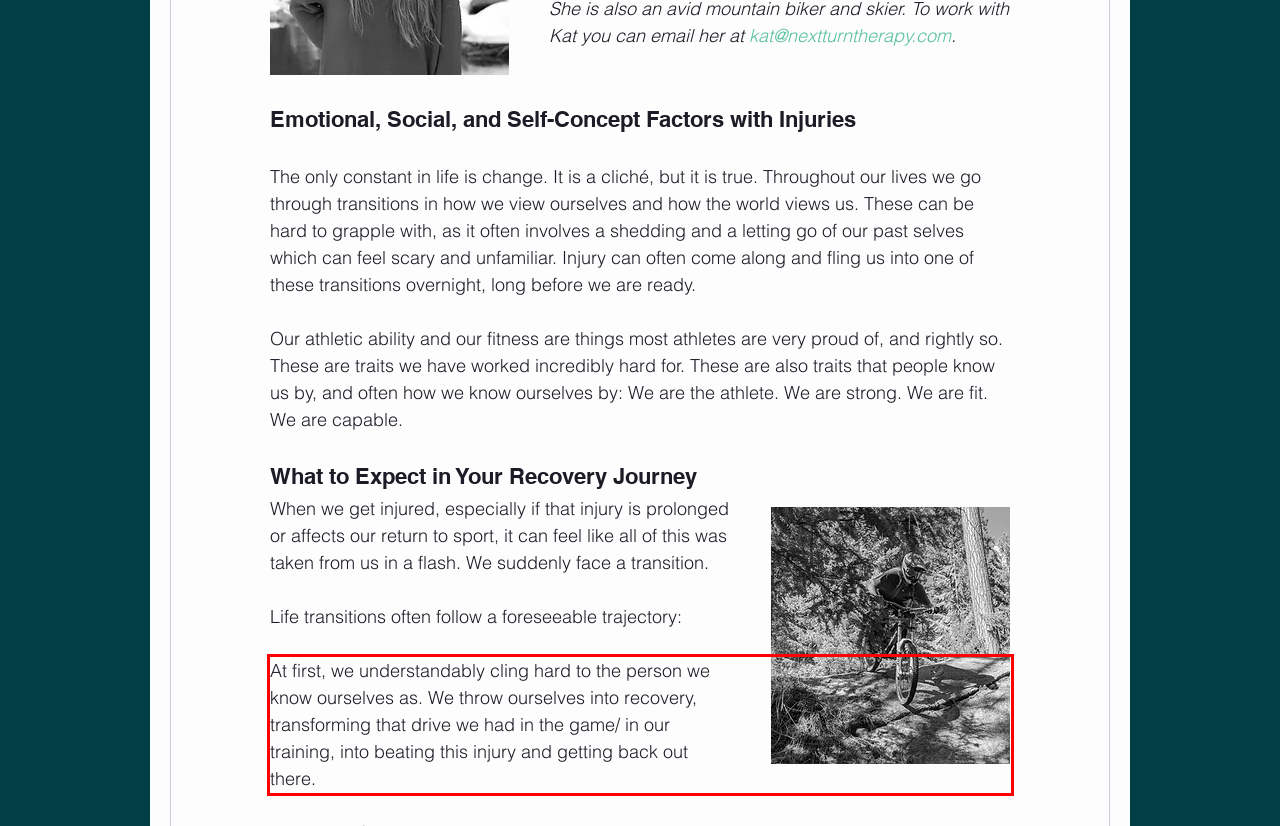Look at the provided screenshot of the webpage and perform OCR on the text within the red bounding box.

At first, we understandably cling hard to the person we know ourselves as. We throw ourselves into recovery, transforming that drive we had in the game/ in our training, into beating this injury and getting back out there.